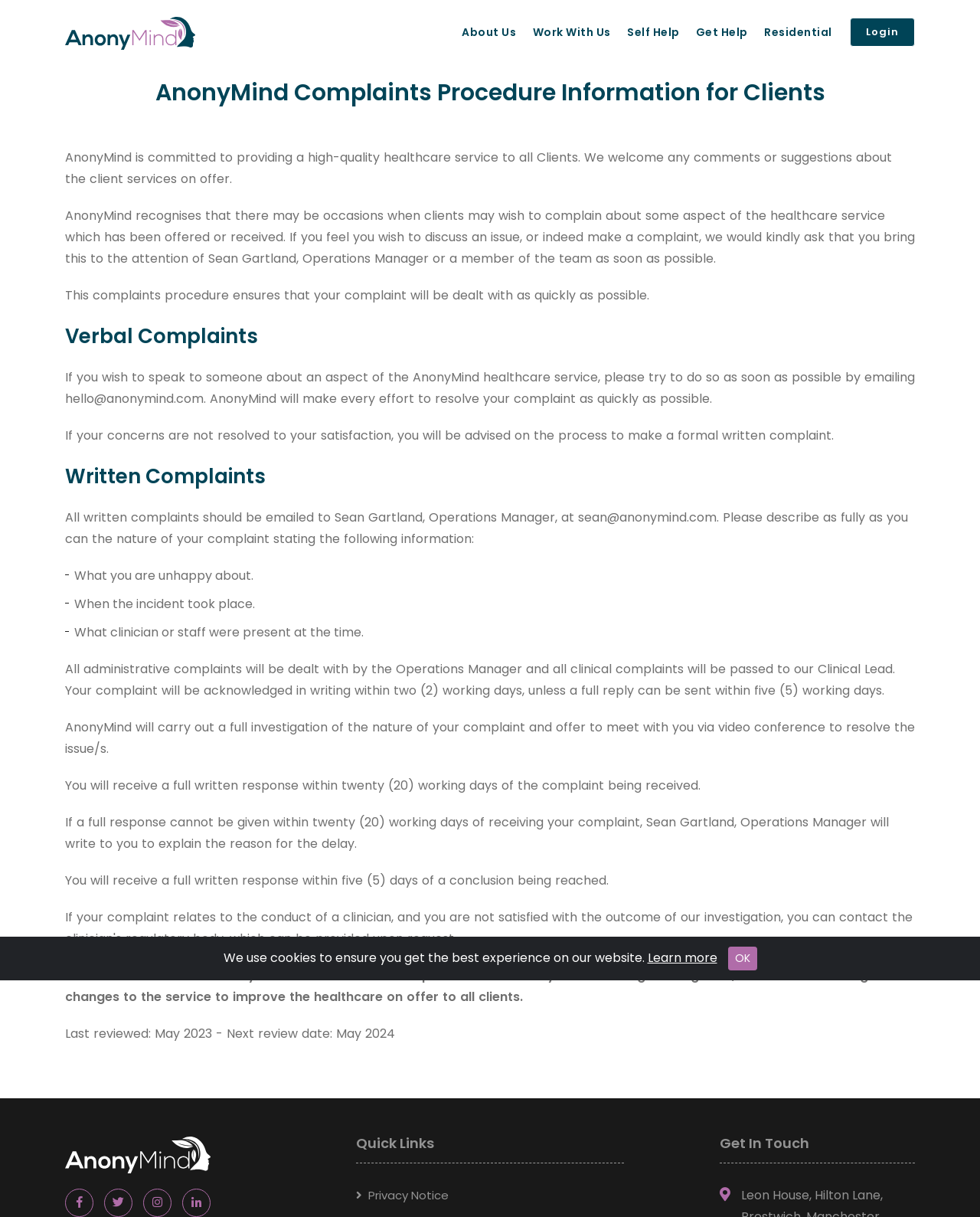Give the bounding box coordinates for the element described by: "Self Help".

[0.637, 0.005, 0.696, 0.049]